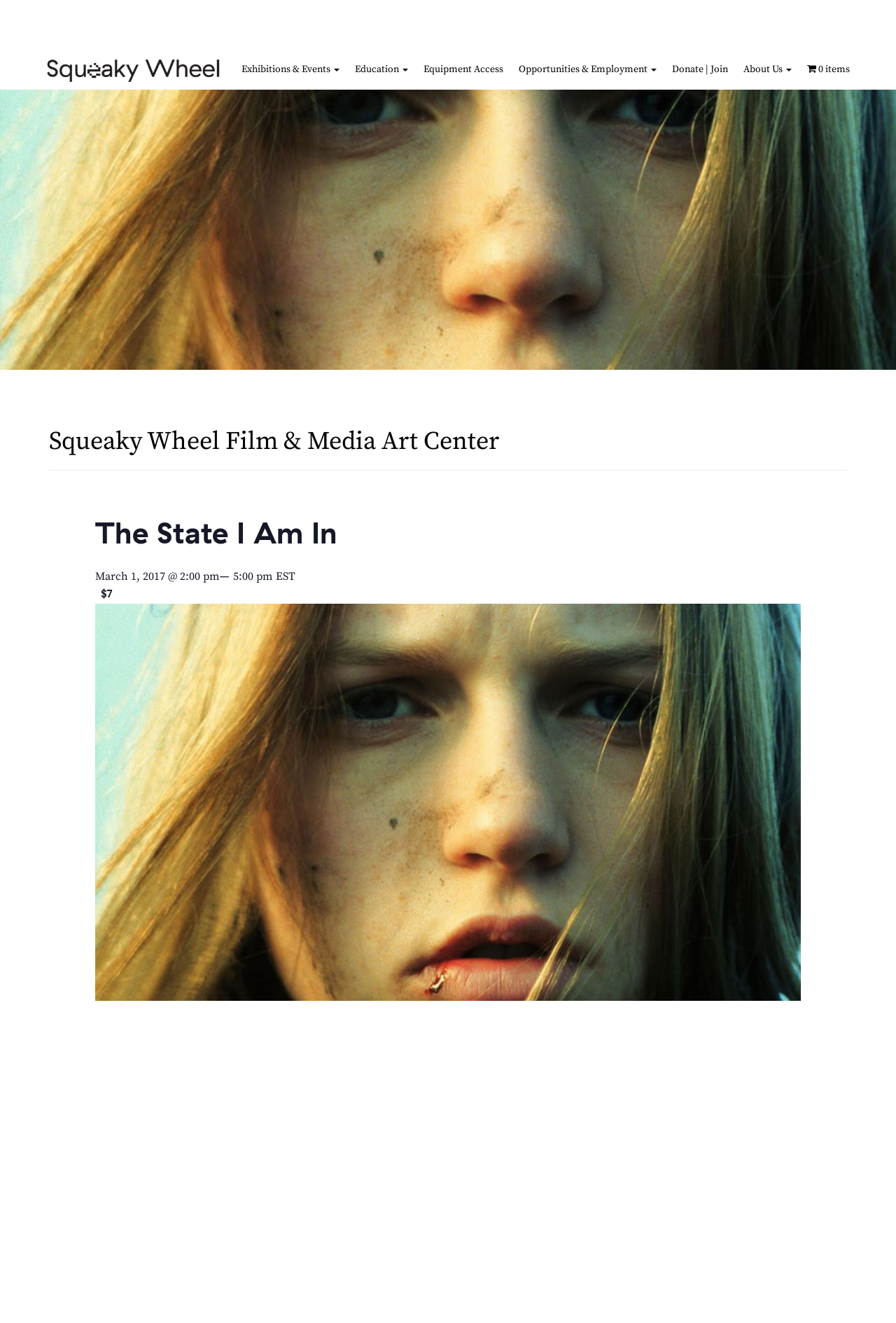Identify the bounding box for the UI element described as: "Exhibitions & Events". The coordinates should be four float numbers between 0 and 1, i.e., [left, top, right, bottom].

[0.261, 0.042, 0.387, 0.063]